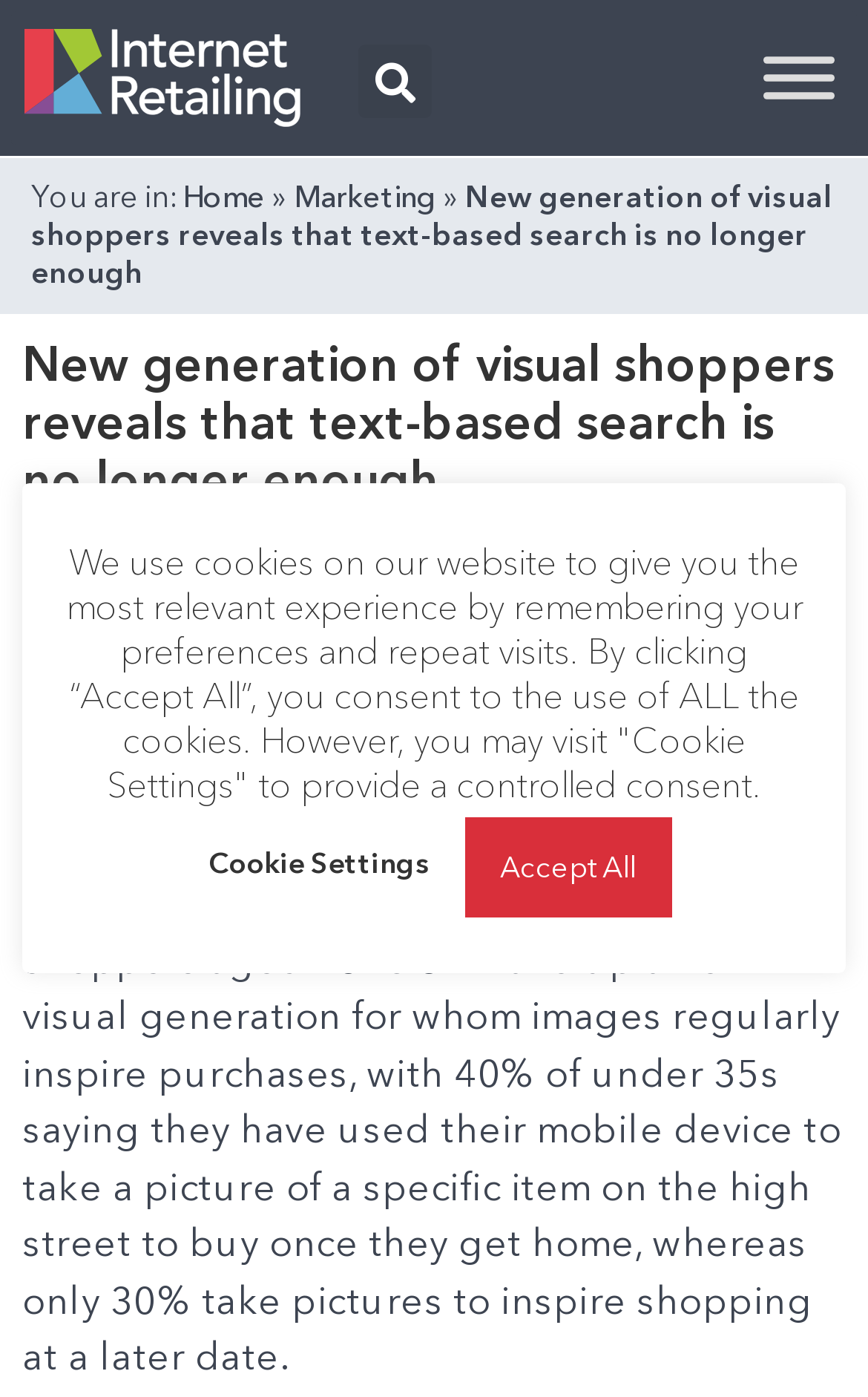Find the bounding box coordinates for the HTML element specified by: "Search".

[0.413, 0.032, 0.497, 0.085]